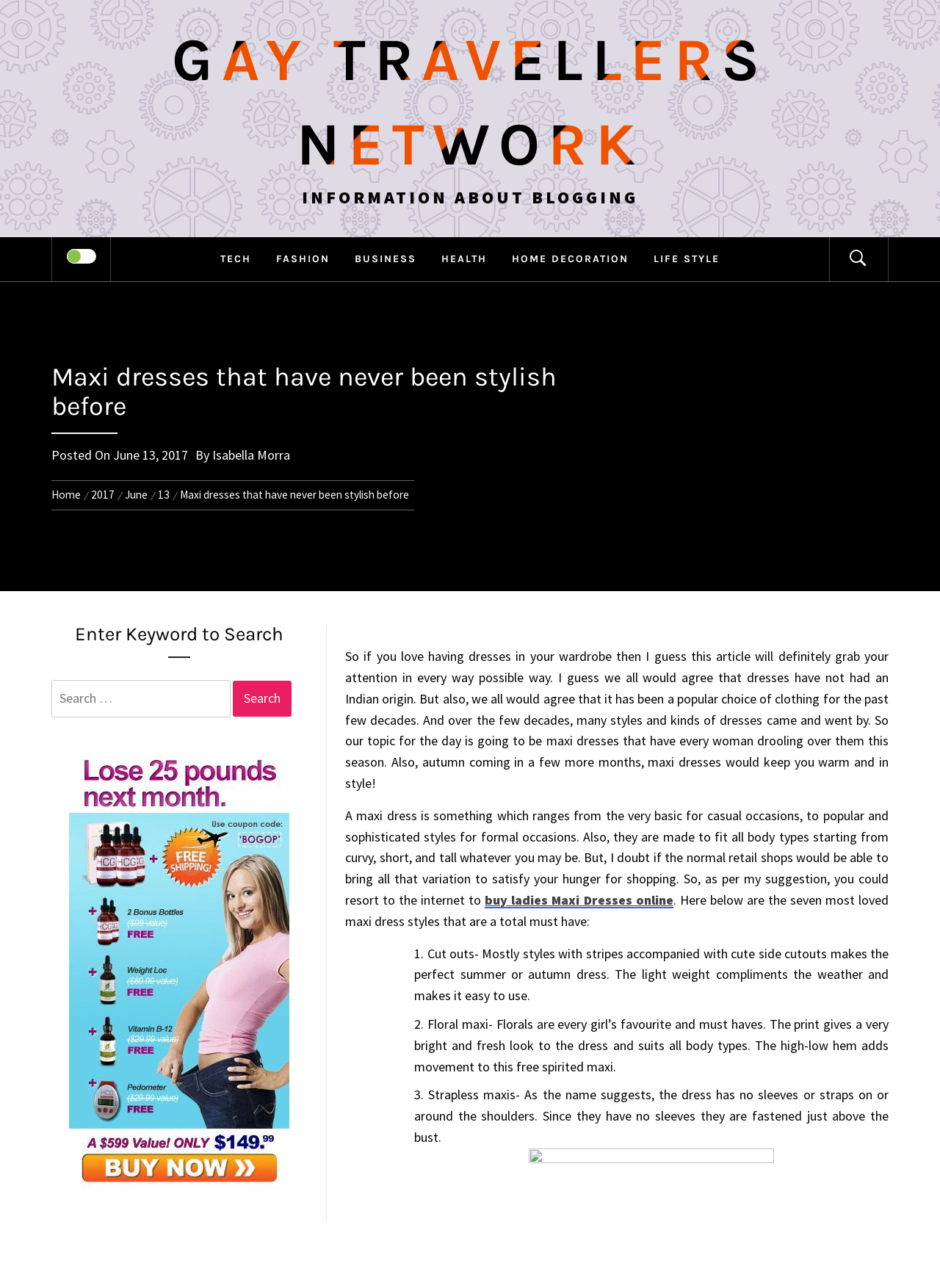What is the topic of the article?
Respond with a short answer, either a single word or a phrase, based on the image.

Maxi dresses